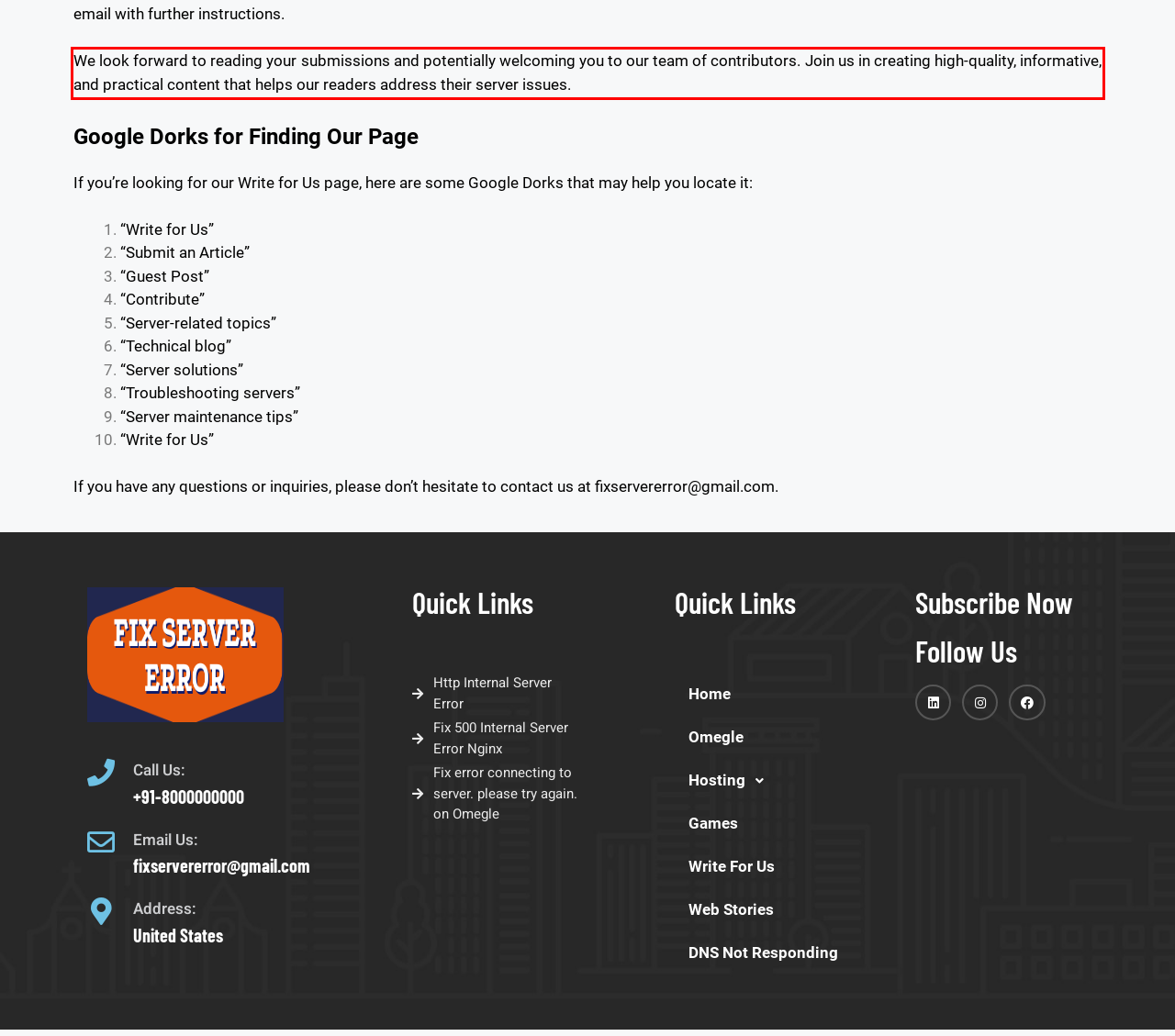You are given a screenshot with a red rectangle. Identify and extract the text within this red bounding box using OCR.

We look forward to reading your submissions and potentially welcoming you to our team of contributors. Join us in creating high-quality, informative, and practical content that helps our readers address their server issues.